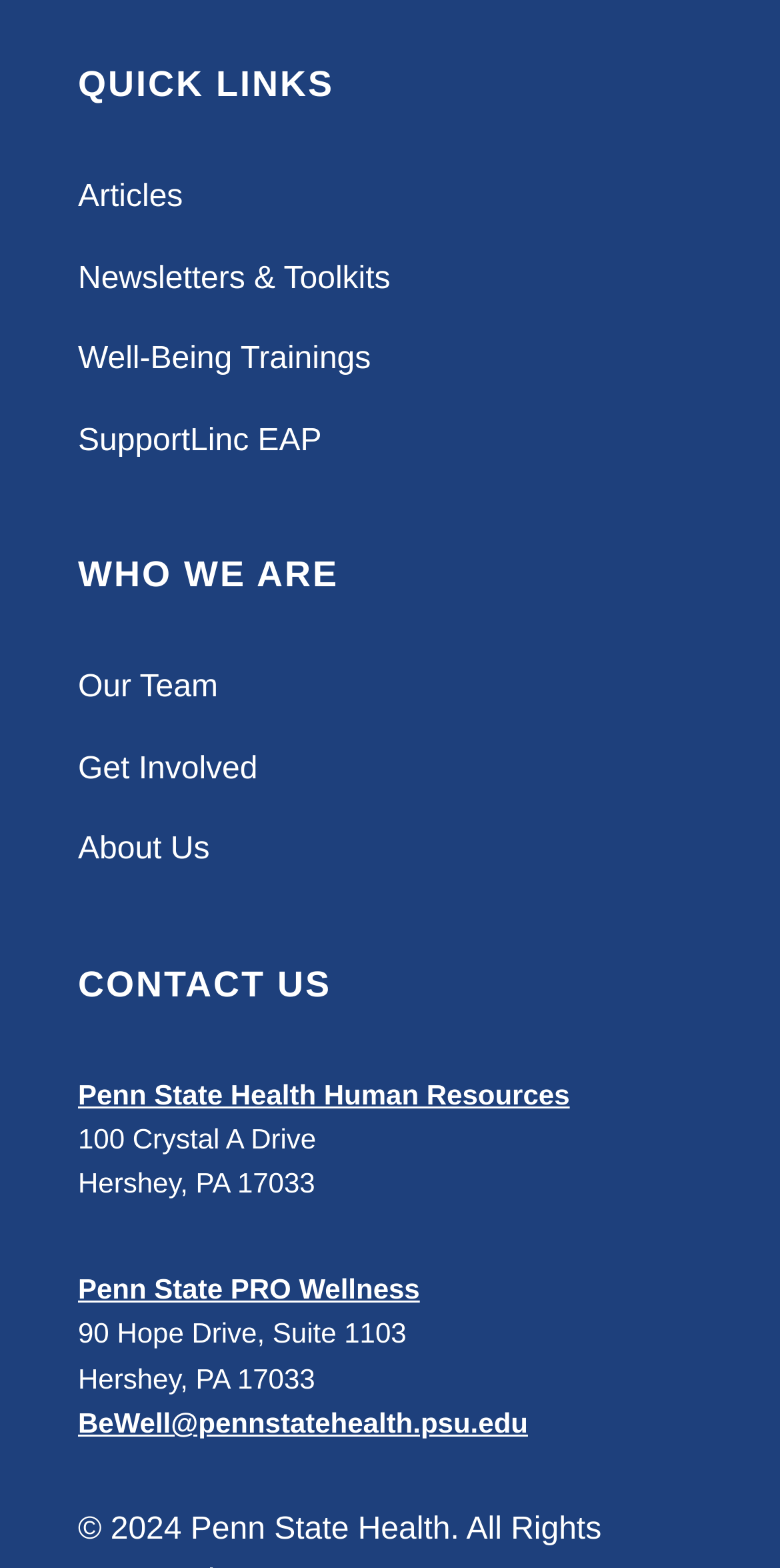Please respond in a single word or phrase: 
What are the main categories on this webpage?

QUICK LINKS, WHO WE ARE, CONTACT US